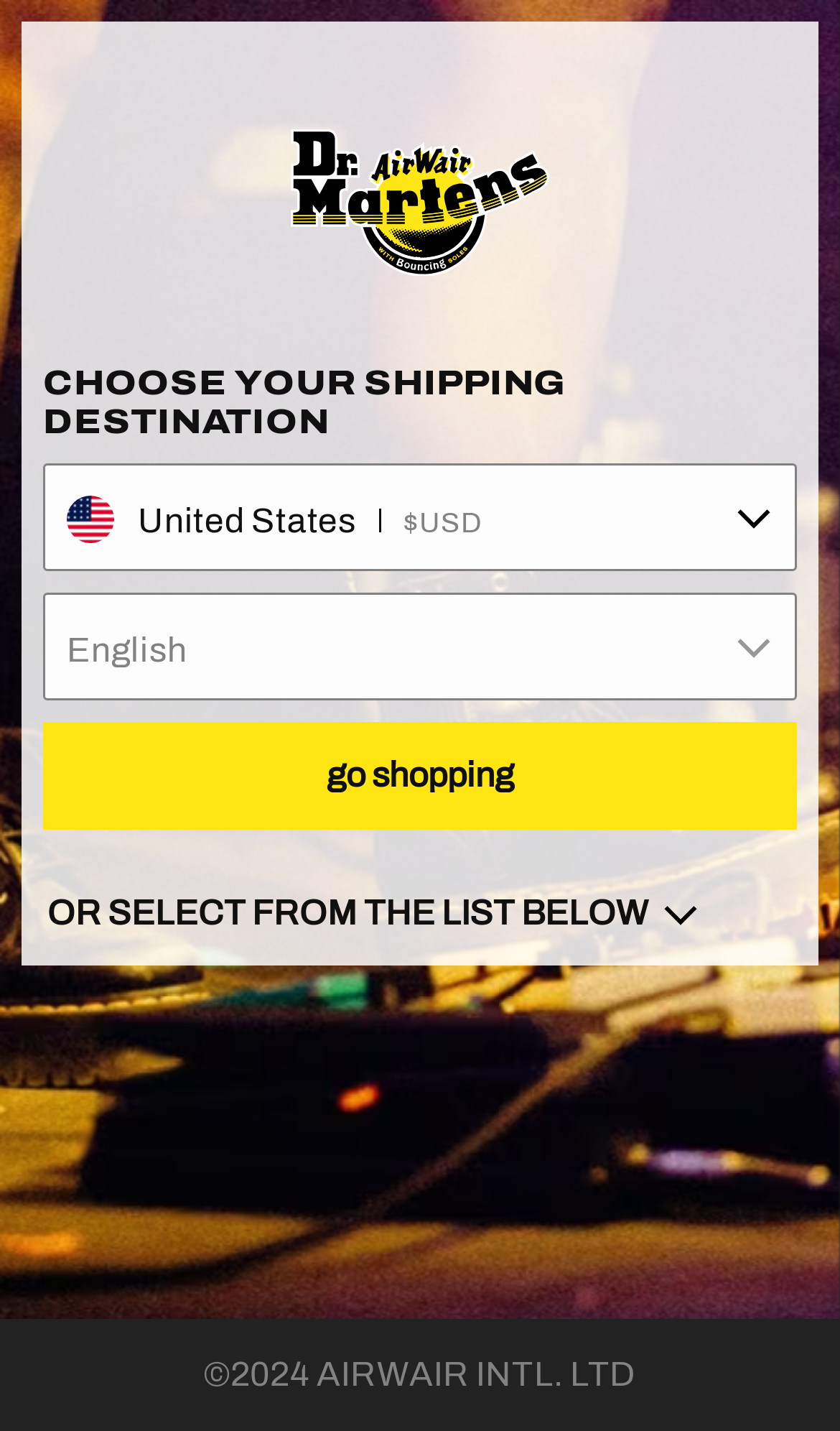Explain the webpage's layout and main content in detail.

The webpage is the official website of Dr. Martens, a footwear brand. At the top of the page, there is a large image that spans the entire width, displaying the brand's logo and a tagline that reads "Welcome to Dr. Martens. Discover boots, shoes, sandals, and accessories in a variety of materials and textures."

Below the image, there is a smaller logo, "DRM-Ico-File-SP01", positioned near the top-left corner of the page. The main content area of the page is divided into sections, with a heading that reads "CHOOSE YOUR SHIPPING DESTINATION" located near the top.

Underneath this heading, there are options to select a shipping destination, including the United States, which is displayed as a dropdown menu with a flag icon. The user can expand this menu to select their preferred shipping destination. Next to the shipping destination options, there is a heading that reads "English", which is also a dropdown menu that allows users to select their preferred language.

Further down the page, there are two buttons: "go shopping" and "OR SELECT FROM THE LIST BELOW". The "go shopping" button is positioned above the "OR SELECT FROM THE LIST BELOW" button.

At the very bottom of the page, there is a copyright notice that reads "©2024 AIRWAIR INTL. LTD", positioned near the center of the page.